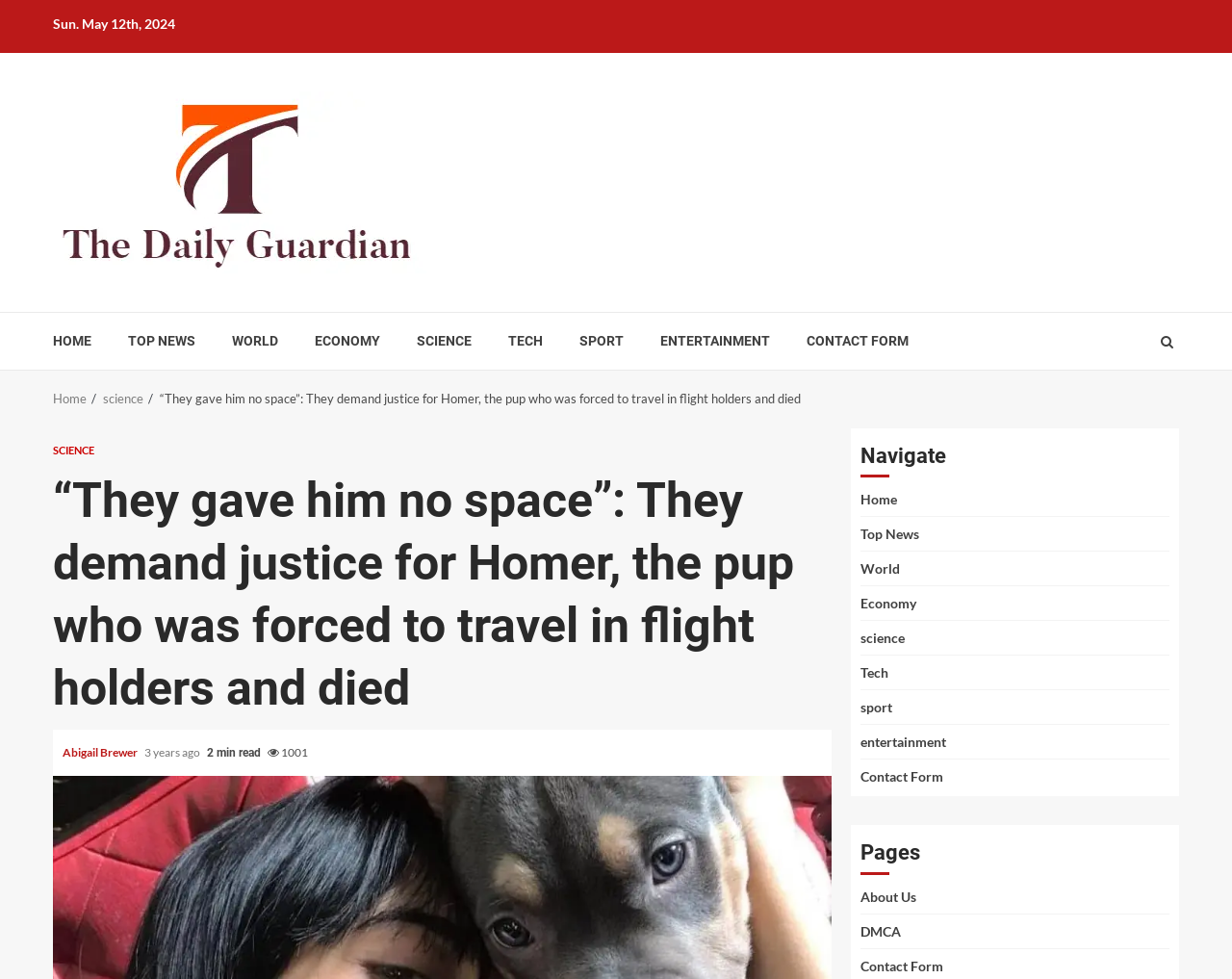Who is the author of the article?
Based on the screenshot, give a detailed explanation to answer the question.

I found the author of the article by looking at the section below the article title, where it says 'Abigail Brewer' in a link element.